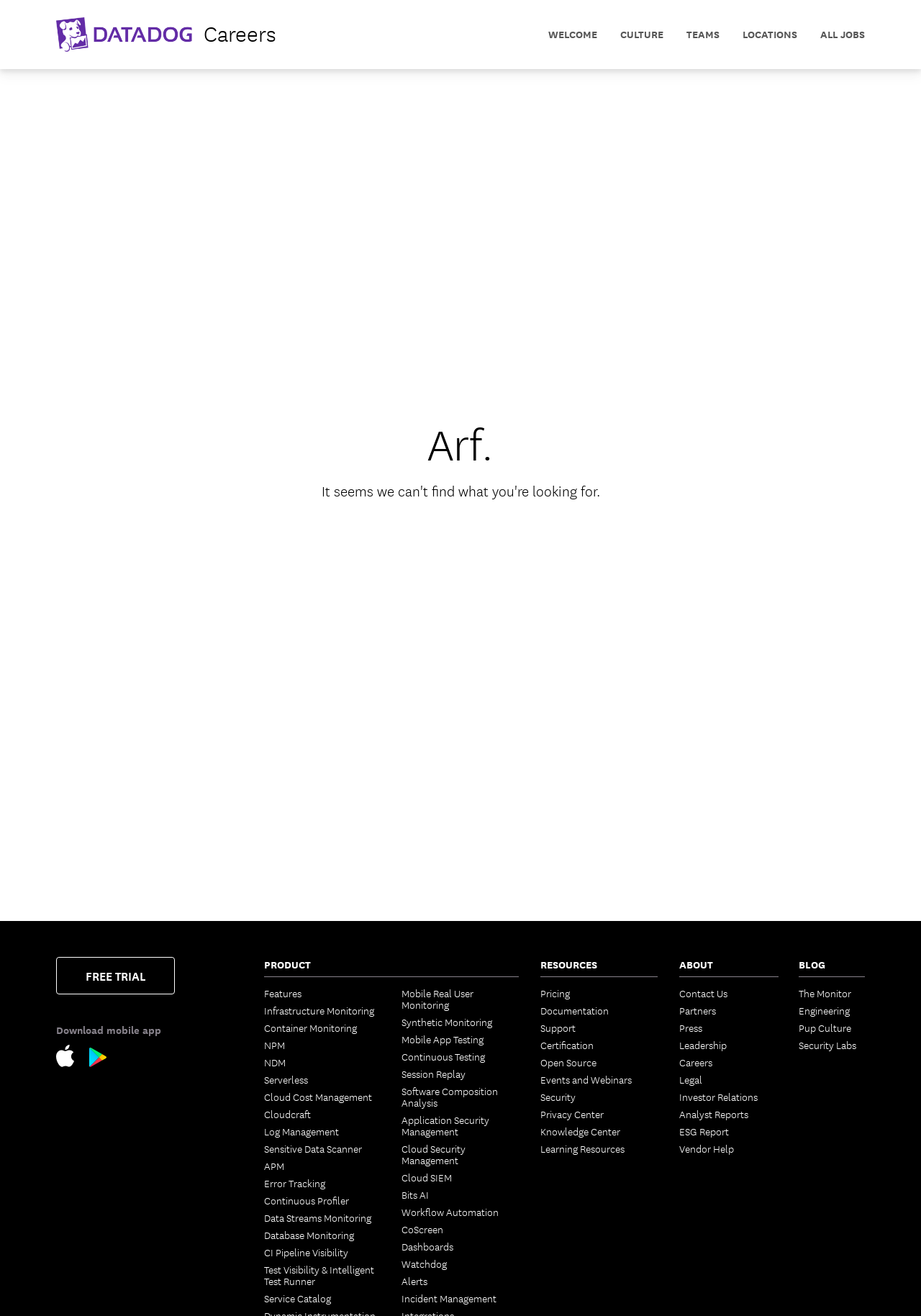Extract the bounding box coordinates of the UI element described: "aria-label="Google Play Store Link"". Provide the coordinates in the format [left, top, right, bottom] with values ranging from 0 to 1.

[0.097, 0.796, 0.116, 0.815]